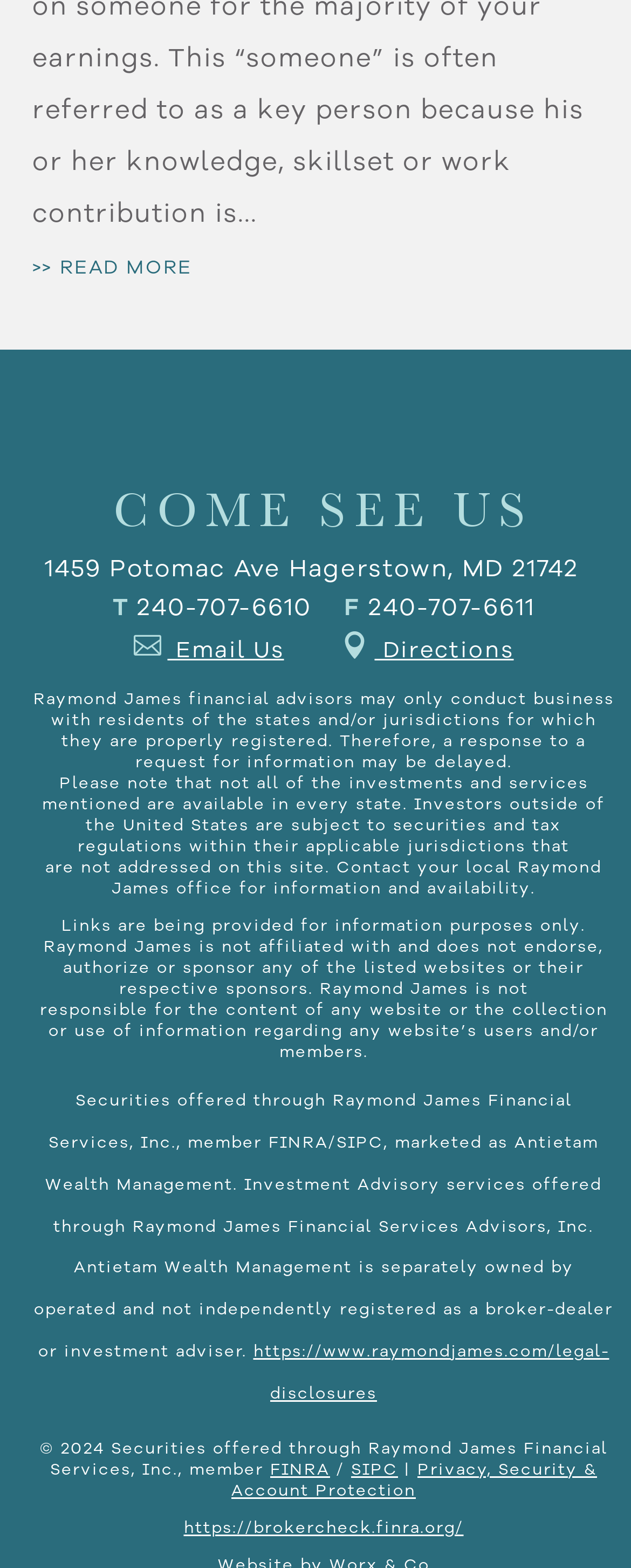Locate the bounding box coordinates of the element's region that should be clicked to carry out the following instruction: "Click READ MORE". The coordinates need to be four float numbers between 0 and 1, i.e., [left, top, right, bottom].

[0.051, 0.162, 0.305, 0.178]